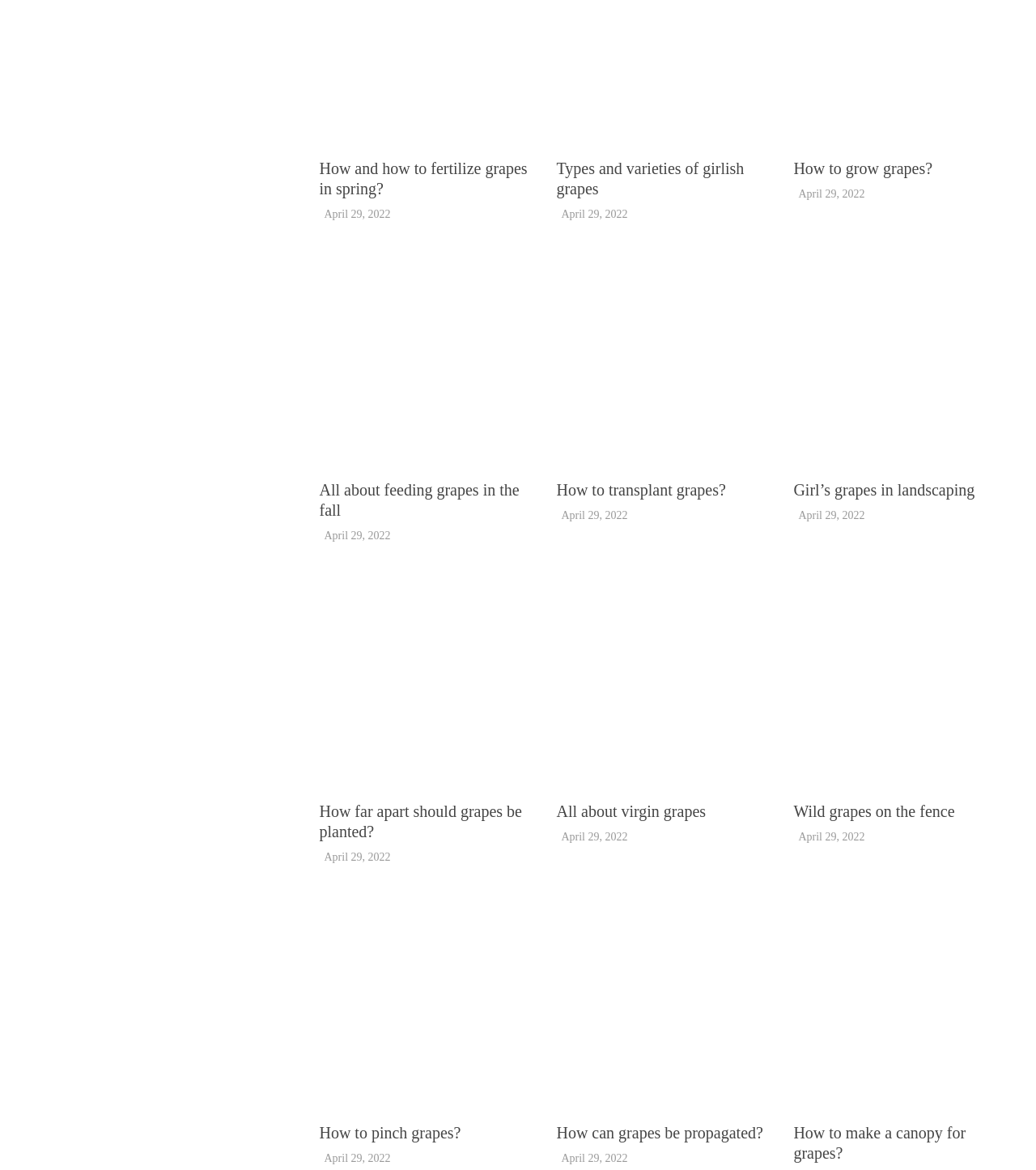Kindly determine the bounding box coordinates of the area that needs to be clicked to fulfill this instruction: "Read about how and how to fertilize grapes in spring".

[0.308, 0.028, 0.514, 0.045]